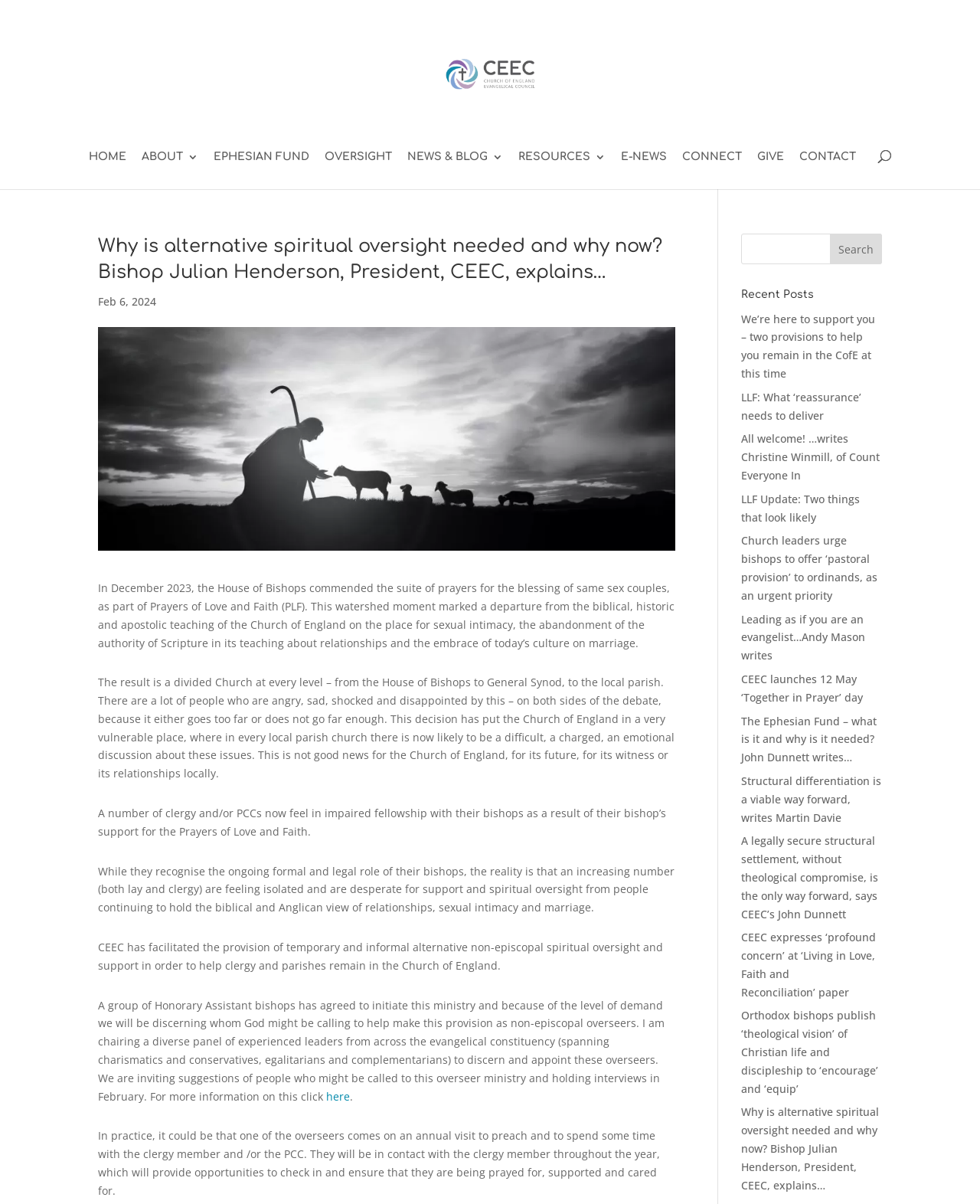Find the bounding box coordinates of the element's region that should be clicked in order to follow the given instruction: "Search for something". The coordinates should consist of four float numbers between 0 and 1, i.e., [left, top, right, bottom].

[0.756, 0.194, 0.9, 0.219]